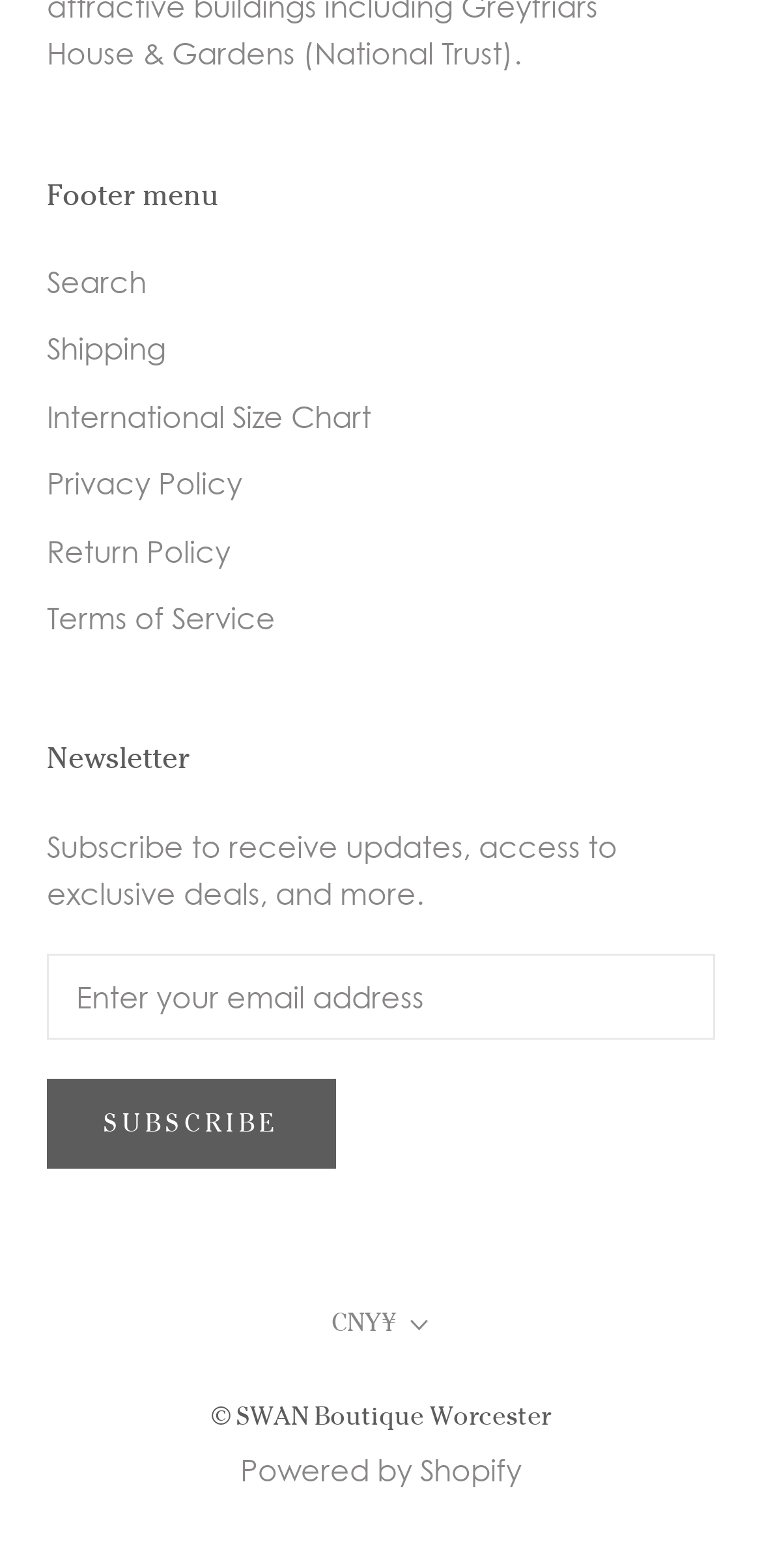Examine the image carefully and respond to the question with a detailed answer: 
What is the name of the boutique?

The link '© SWAN Boutique Worcester' is located at the bottom of the webpage, indicating that the website belongs to SWAN Boutique Worcester.